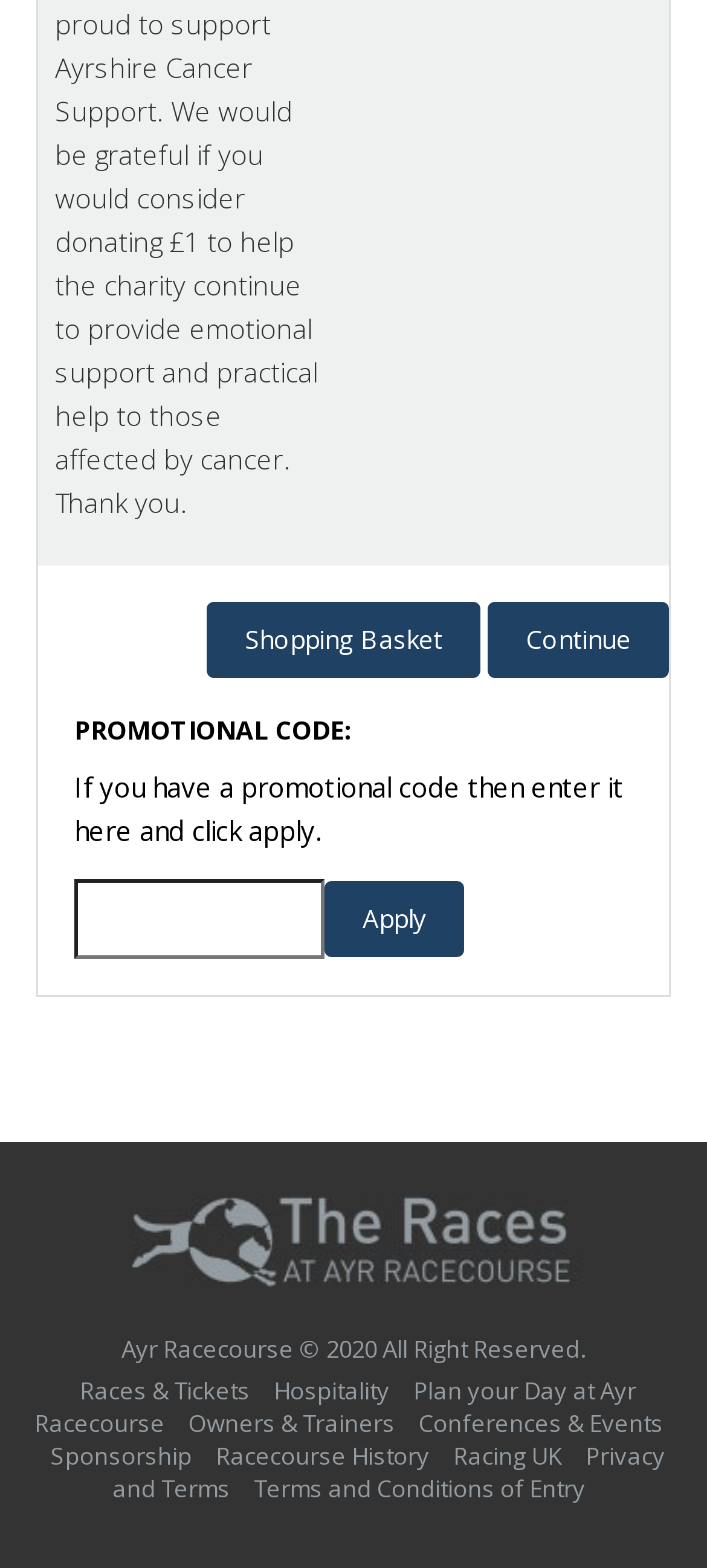Using the information in the image, give a comprehensive answer to the question: 
How many buttons are there at the top of the page?

There are 2 buttons at the top of the page, namely 'Shopping Basket' and 'Continue', as indicated by their positions and bounding box coordinates.